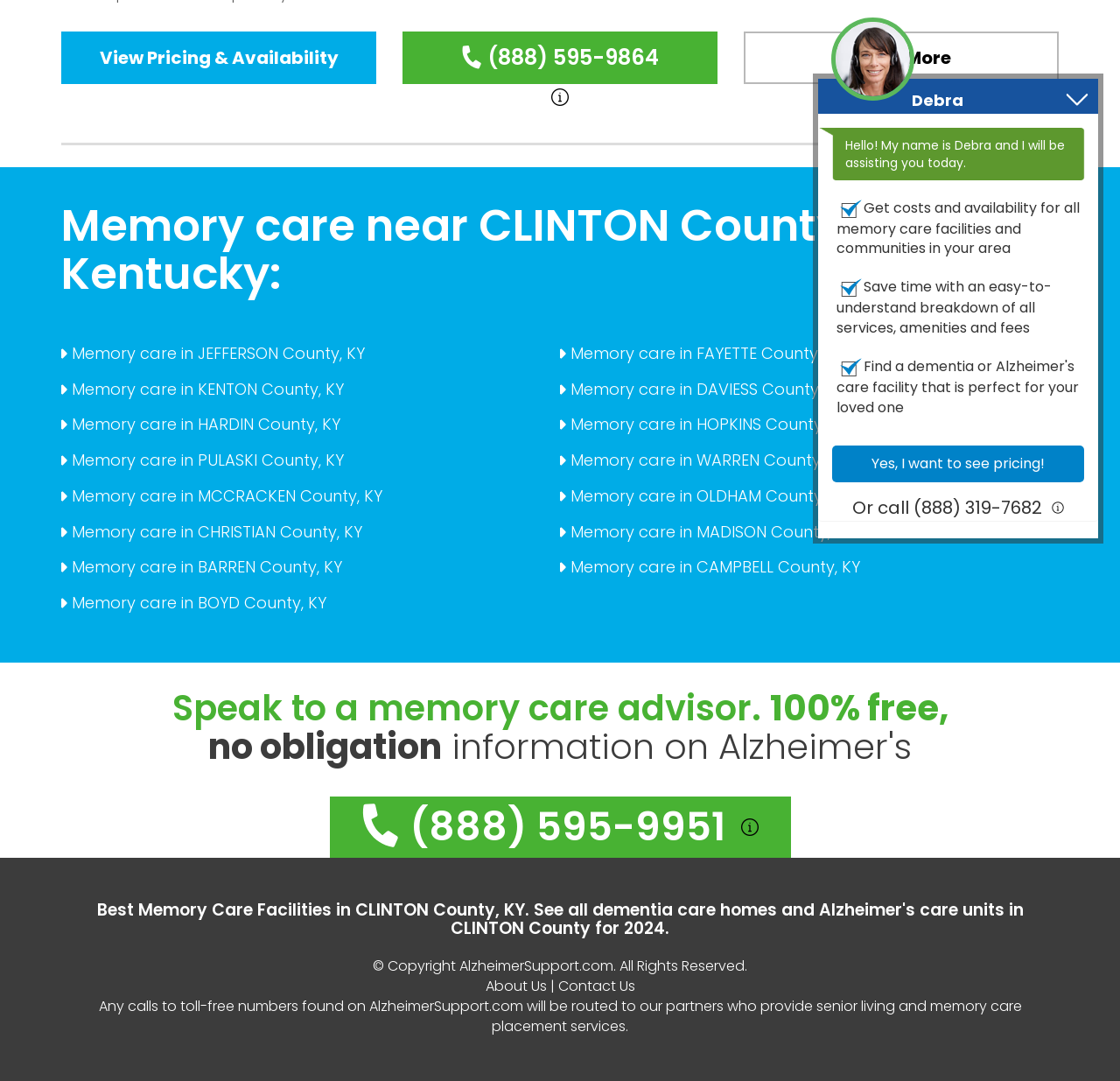Locate the bounding box of the UI element based on this description: "Learn More". Provide four float numbers between 0 and 1 as [left, top, right, bottom].

[0.664, 0.029, 0.945, 0.078]